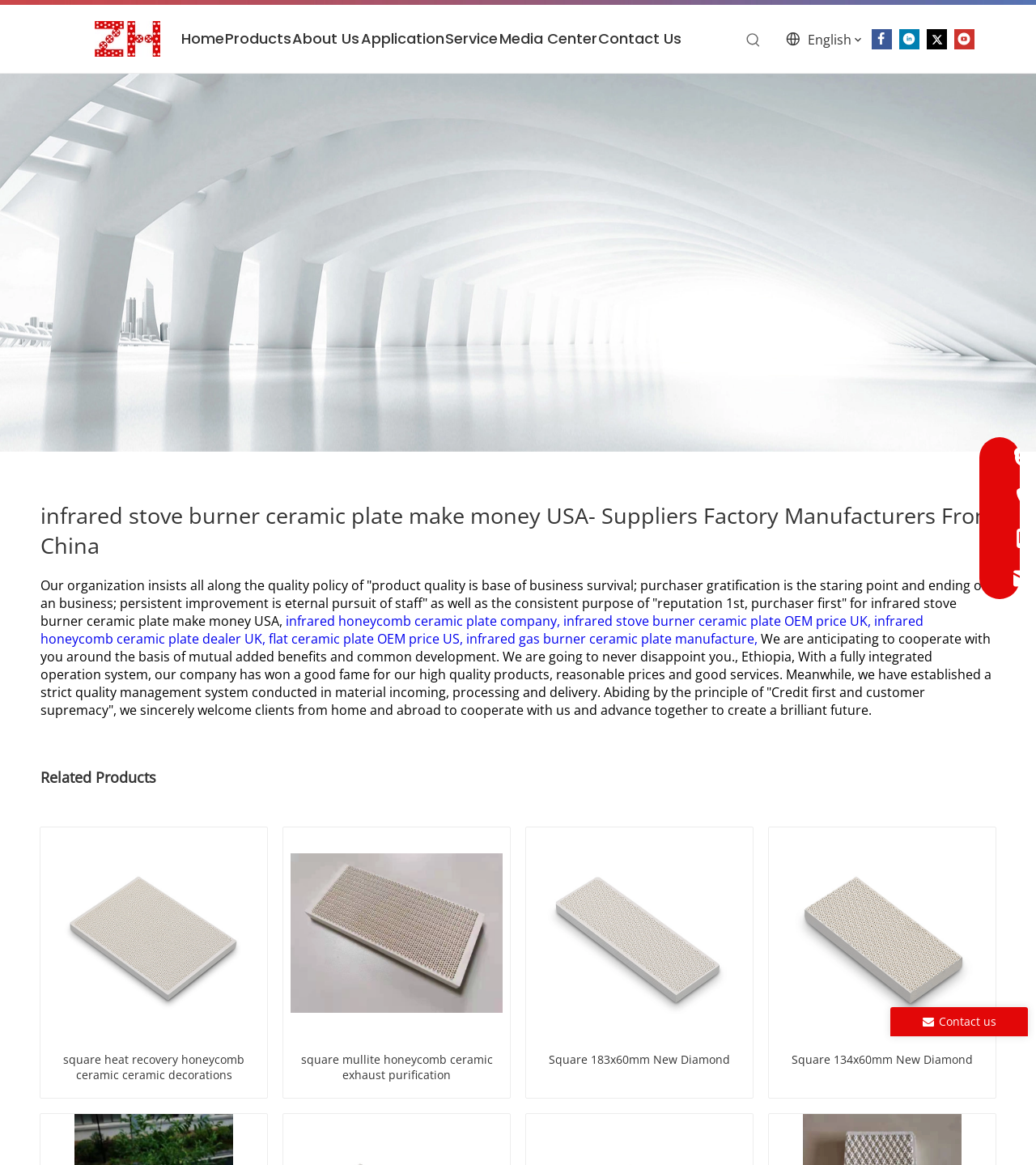Highlight the bounding box of the UI element that corresponds to this description: "Square 134x60mm New Diamond".

[0.741, 0.709, 0.962, 0.943]